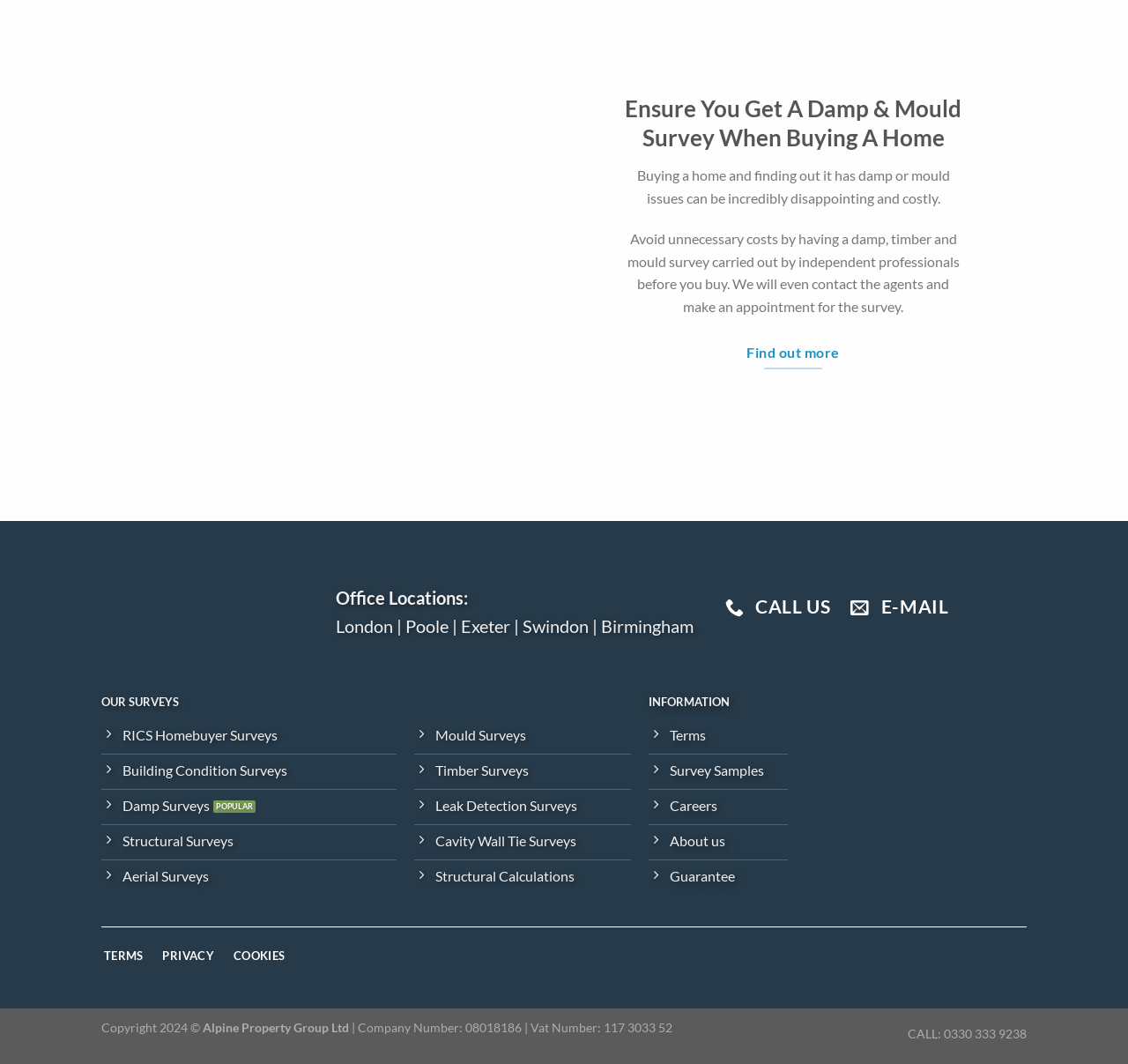Respond with a single word or short phrase to the following question: 
What type of surveys does the company offer?

RICS Homebuyer Surveys, etc.